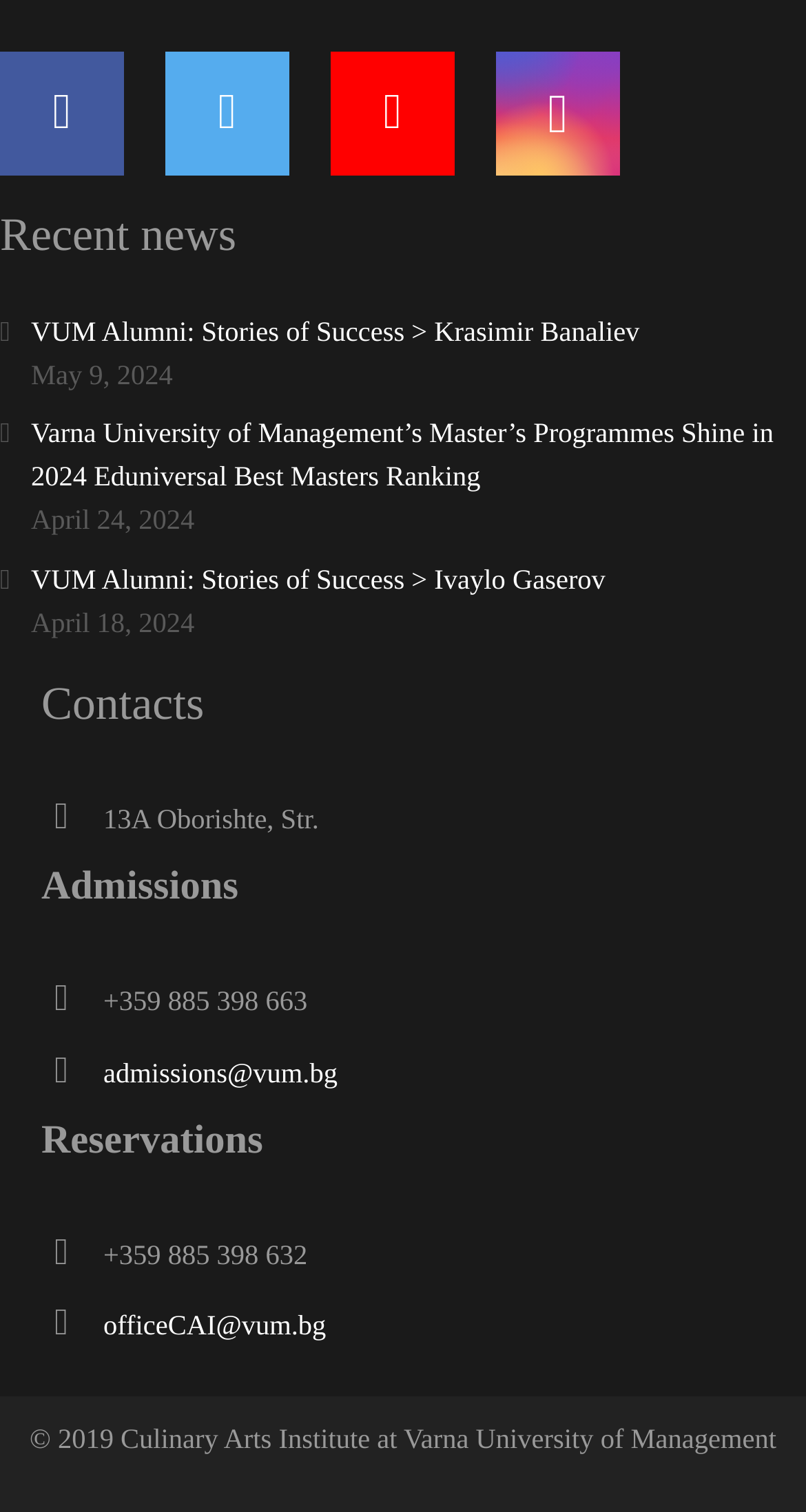Determine the bounding box coordinates of the clickable element to achieve the following action: 'Read news about Krasimir Banaliev'. Provide the coordinates as four float values between 0 and 1, formatted as [left, top, right, bottom].

[0.038, 0.209, 0.794, 0.229]